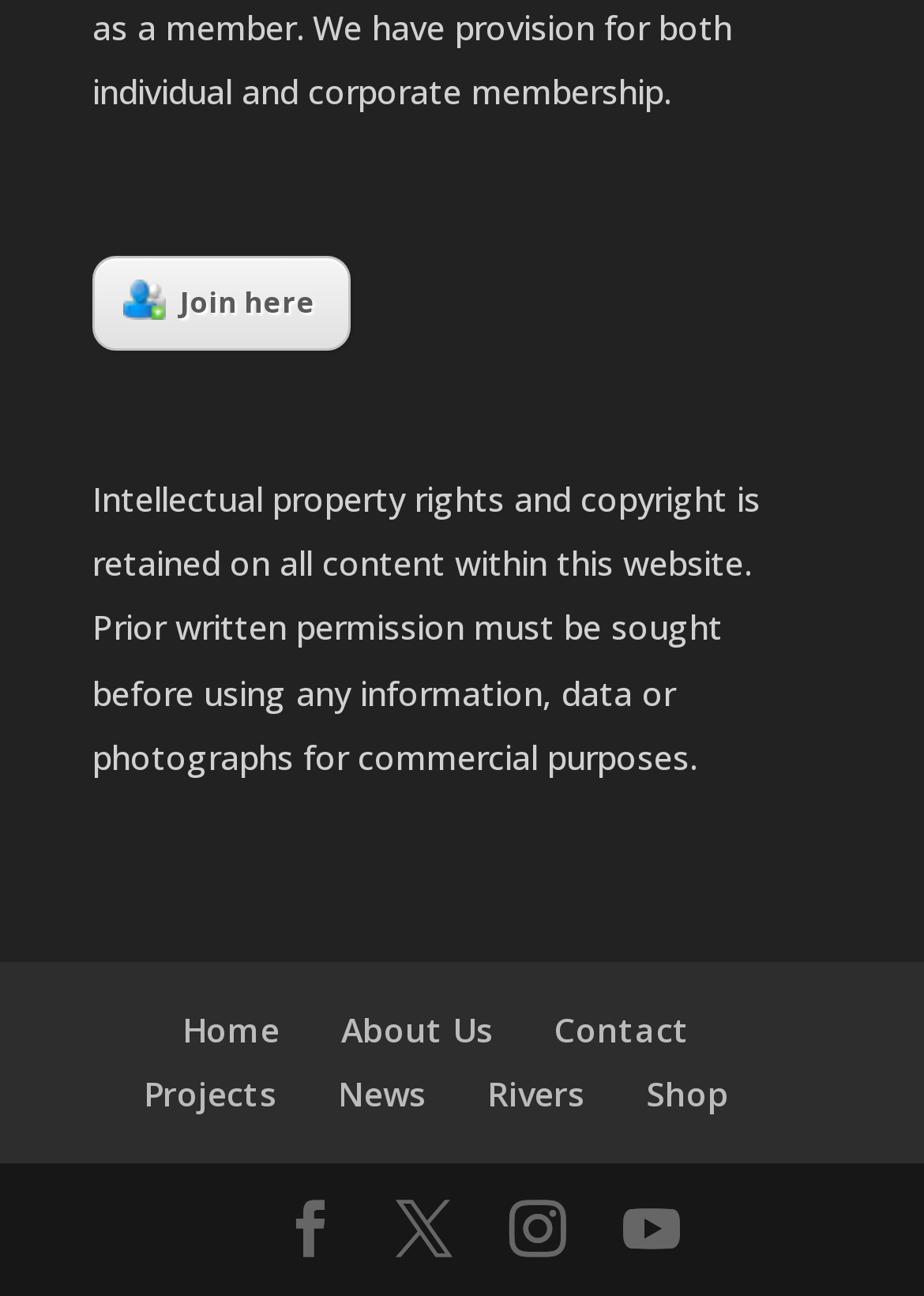Please find the bounding box coordinates of the clickable region needed to complete the following instruction: "Open YouTube". The bounding box coordinates must consist of four float numbers between 0 and 1, i.e., [left, top, right, bottom].

[0.674, 0.924, 0.736, 0.974]